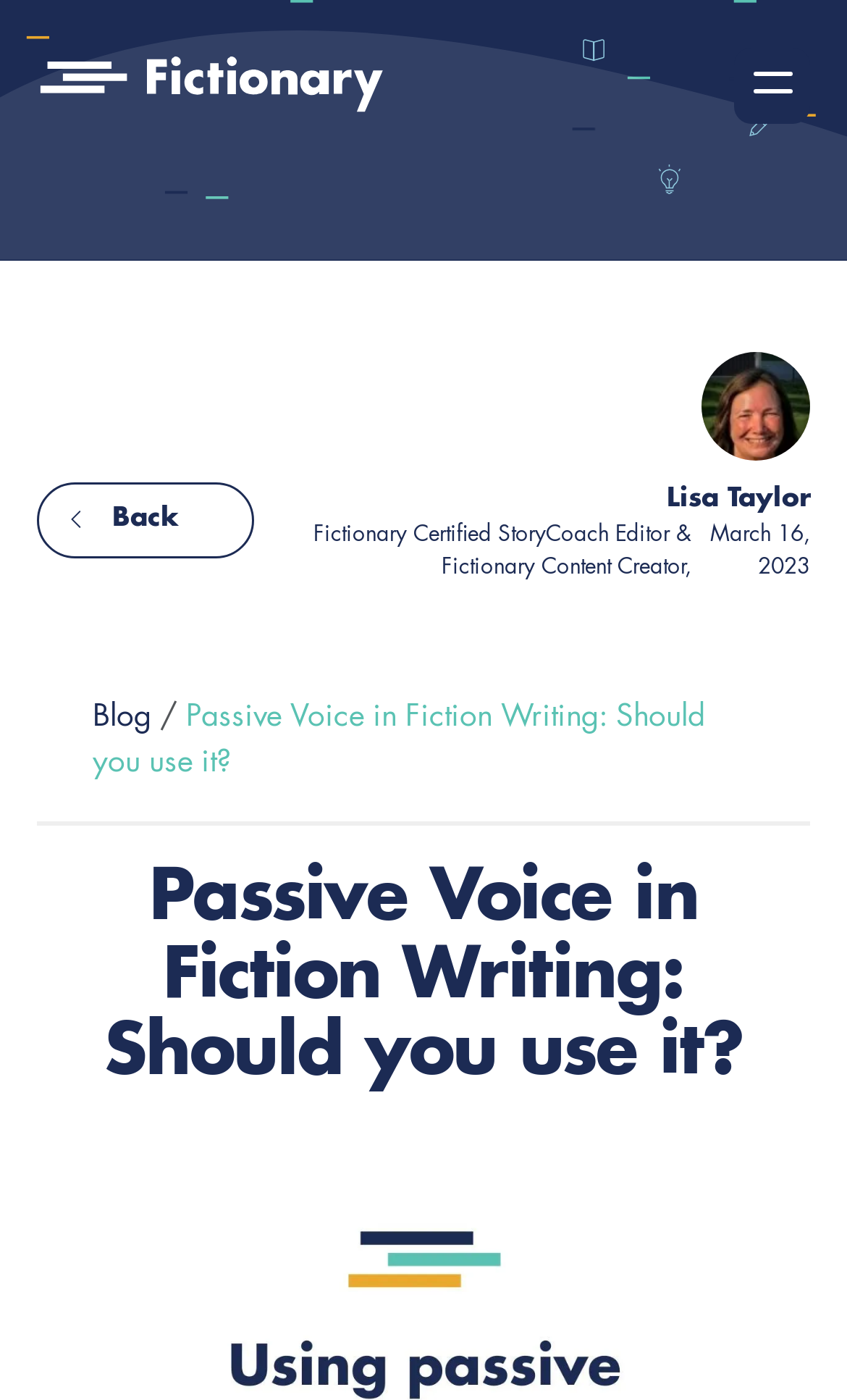What is the date of the article?
Please provide a comprehensive answer based on the contents of the image.

I found this date next to the author's name, Lisa Taylor, which suggests that it is the publication date of the article.